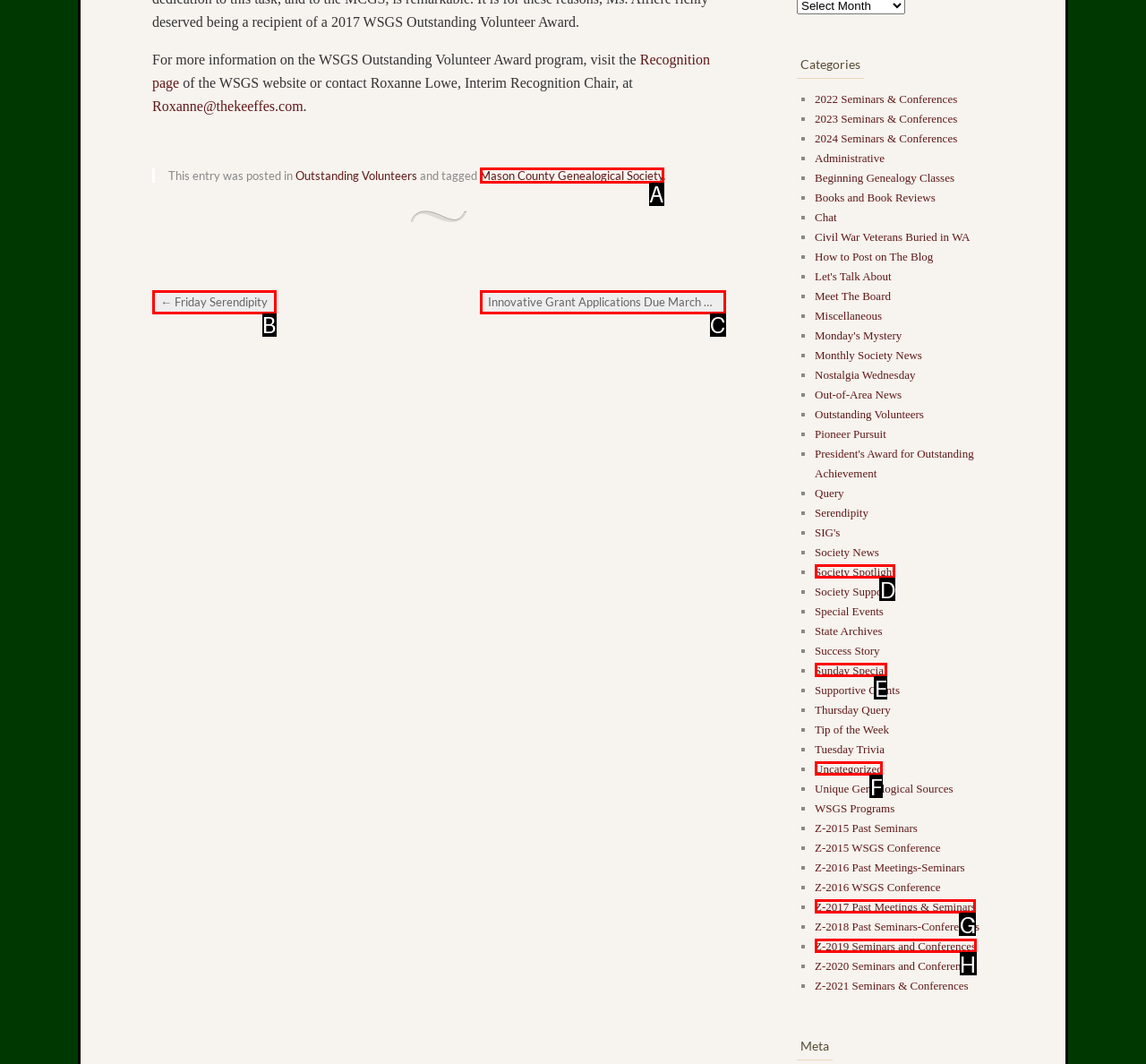Identify the correct UI element to click for this instruction: View posts in the Outstanding Volunteers category
Respond with the appropriate option's letter from the provided choices directly.

A